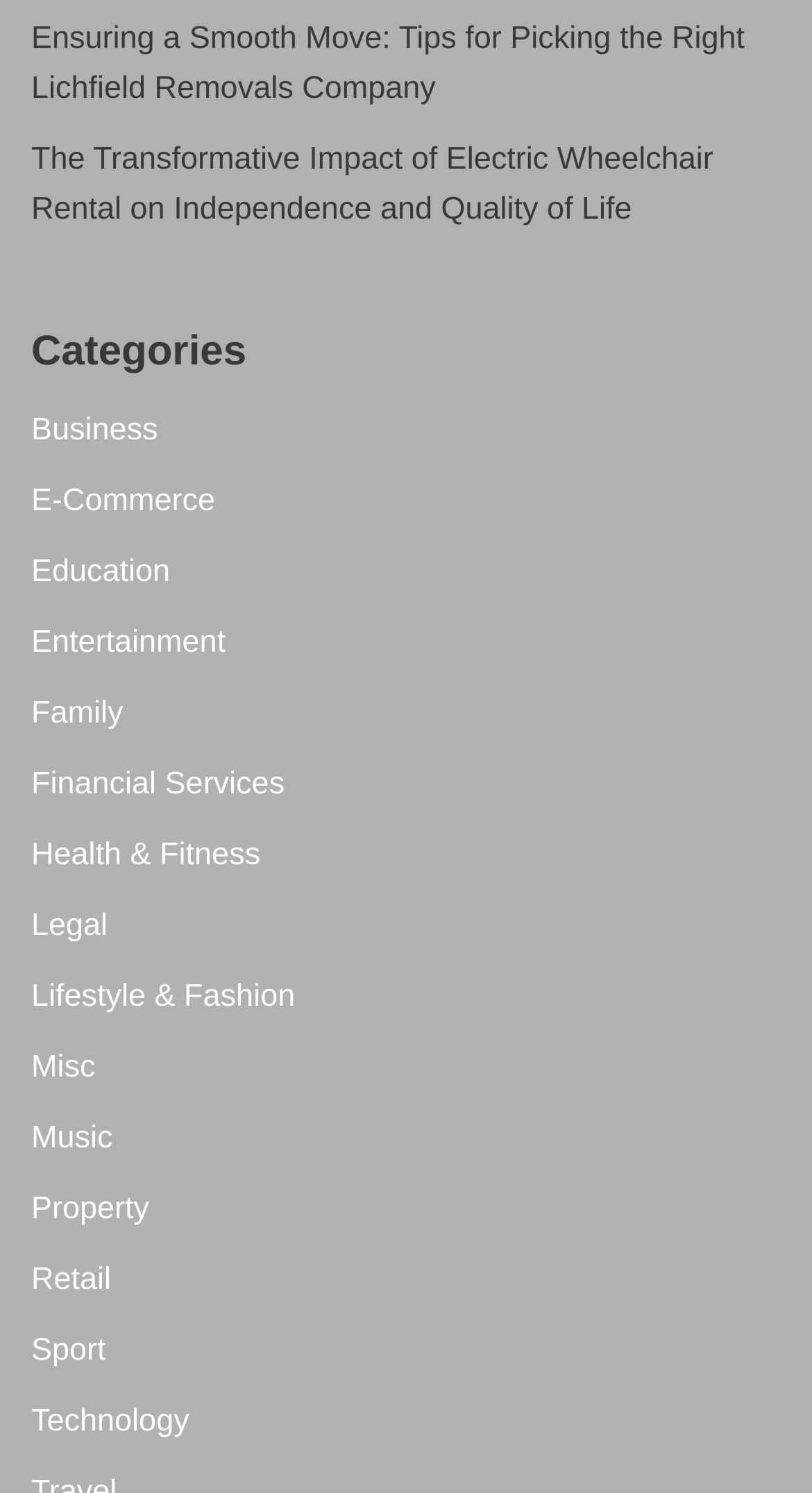Find the bounding box coordinates for the HTML element described in this sentence: "Lifestyle & Fashion". Provide the coordinates as four float numbers between 0 and 1, in the format [left, top, right, bottom].

[0.038, 0.655, 0.363, 0.679]